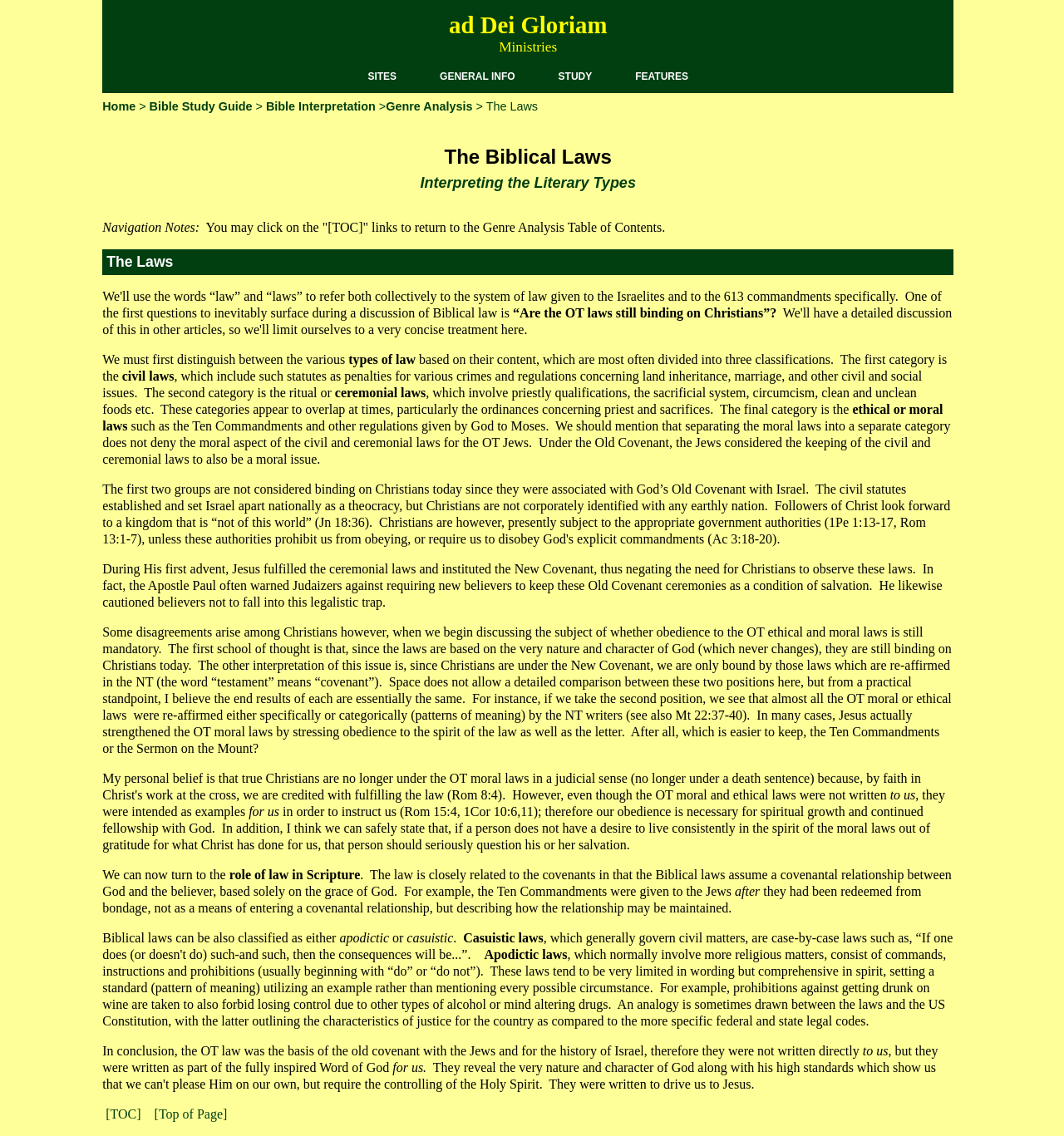Specify the bounding box coordinates of the element's region that should be clicked to achieve the following instruction: "Click on the 'FEATURES' link". The bounding box coordinates consist of four float numbers between 0 and 1, in the format [left, top, right, bottom].

[0.578, 0.052, 0.666, 0.082]